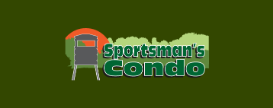Offer a detailed caption for the image presented.

The image features the logo for "Sportsman's Condo," which prominently displays the brand name in a bold, stylized font. The word "Sportsman's" is situated in an arched position above the word "Condo," which is rendered in a vibrant green color, emphasizing the outdoor and sporting themes associated with the brand. Accompanying the text is a graphical representation of a raised hunting blind, characterized by an orange roof, adding a distinctive touch that resonates with outdoor enthusiasts. The background is a muted, earthy green, reinforcing the connection to nature and the sportsman's lifestyle. This logo encapsulates the essence of the brand, appealing to those interested in outdoor activities and comfort in the wilderness.